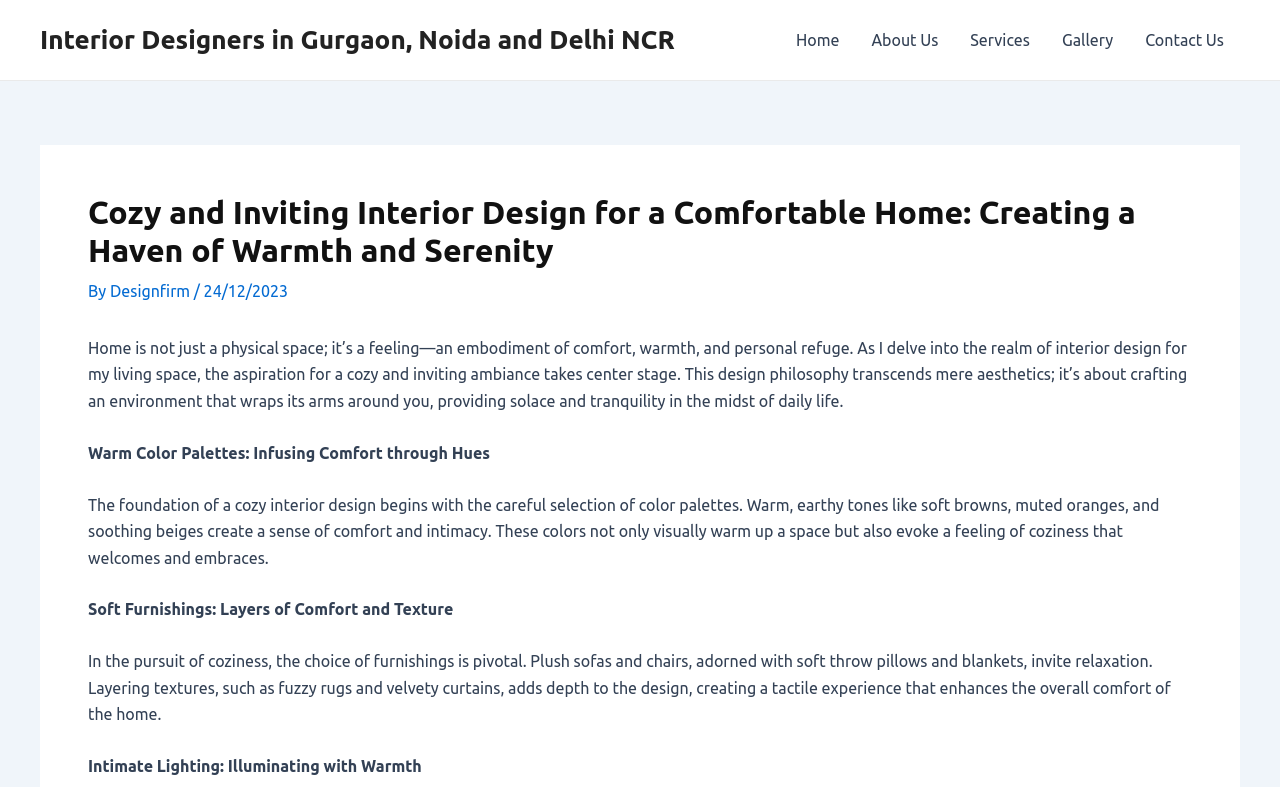Please give a short response to the question using one word or a phrase:
What is the date of the article?

24/12/2023